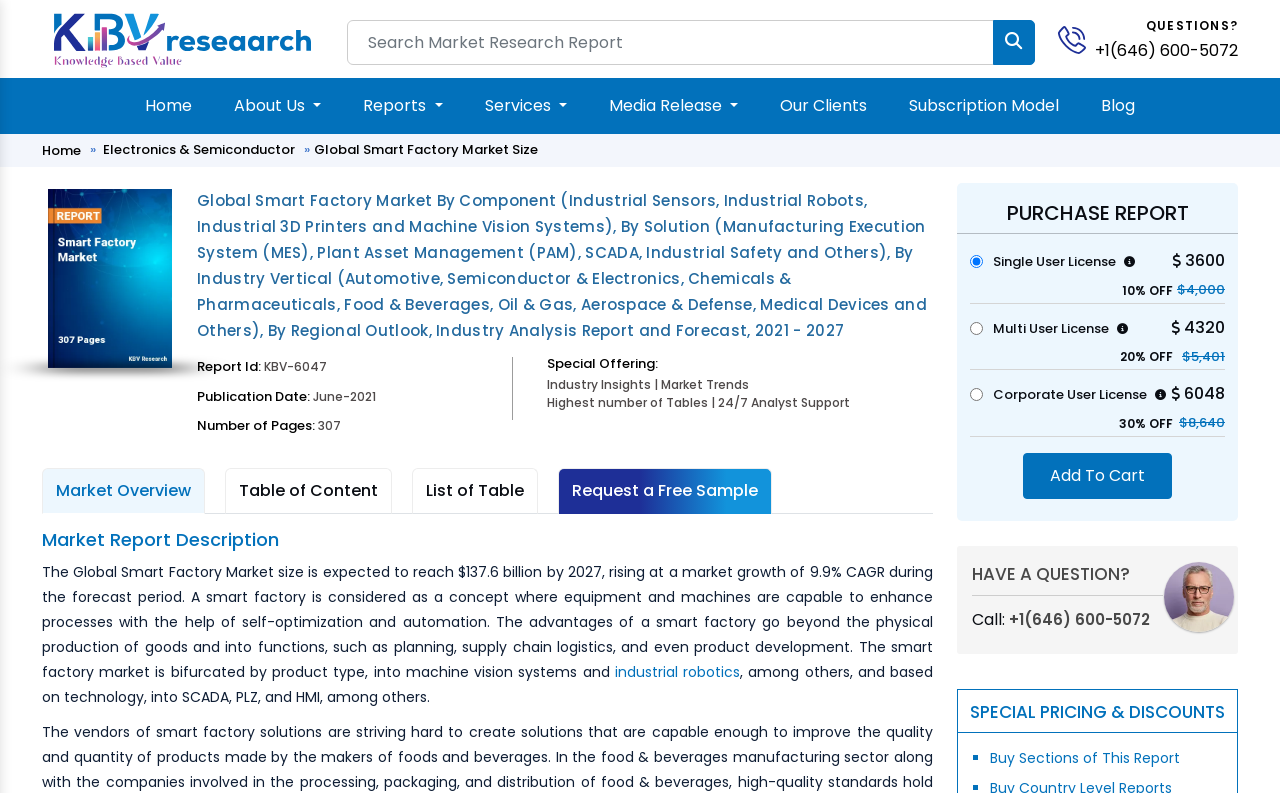Describe every aspect of the webpage comprehensively.

The webpage is about the Global Smart Factory Market, with a focus on market size, share, and top market players up to 2027. At the top, there is a logo of KBV Research, a market research firm, accompanied by a search bar and a button. Below the logo, there are several links to different sections of the website, including Home, About Us, Reports, Services, and more.

On the left side, there is a menu with links to various industries, including Electronics & Semiconductor, Automotive, and Aerospace & Defense. Below the menu, there is an image related to the smart factory market.

The main content of the webpage is divided into several sections. The first section provides an overview of the global smart factory market, including its size, growth rate, and market trends. There is a heading that reads "Global Smart Factory Market By Component, By Solution, By Industry Vertical, By Regional Outlook, Industry Analysis Report and Forecast, 2021 - 2027".

Below the overview, there are several sections, including a report description, a table of contents, and a list of tables. The report description provides more details about the market, including its bifurcation by product type and technology.

On the right side, there is a section to purchase the report, with options for single user, multi-user, and corporate user licenses. Each option has a corresponding price, and there are discounts available for bulk purchases.

At the bottom of the webpage, there is a section with special pricing and discounts, including an option to buy sections of the report. There is also a call-to-action button to add the report to the cart. Finally, there is a contact section with a phone number and an image that reads "HAVE A QUESTION?".